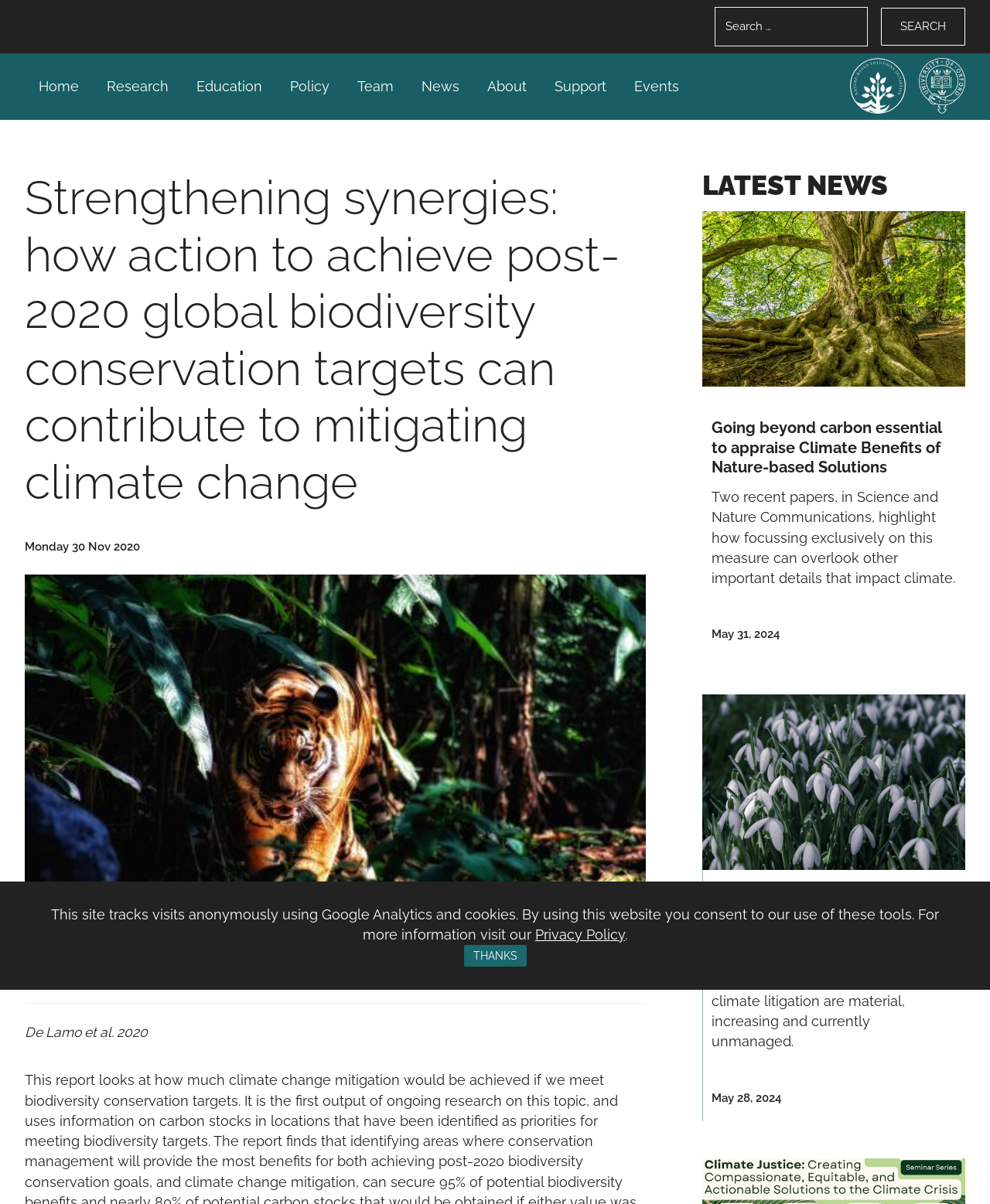Given the webpage screenshot and the description, determine the bounding box coordinates (top-left x, top-left y, bottom-right x, bottom-right y) that define the location of the UI element matching this description: Privacy Policy

[0.541, 0.77, 0.631, 0.783]